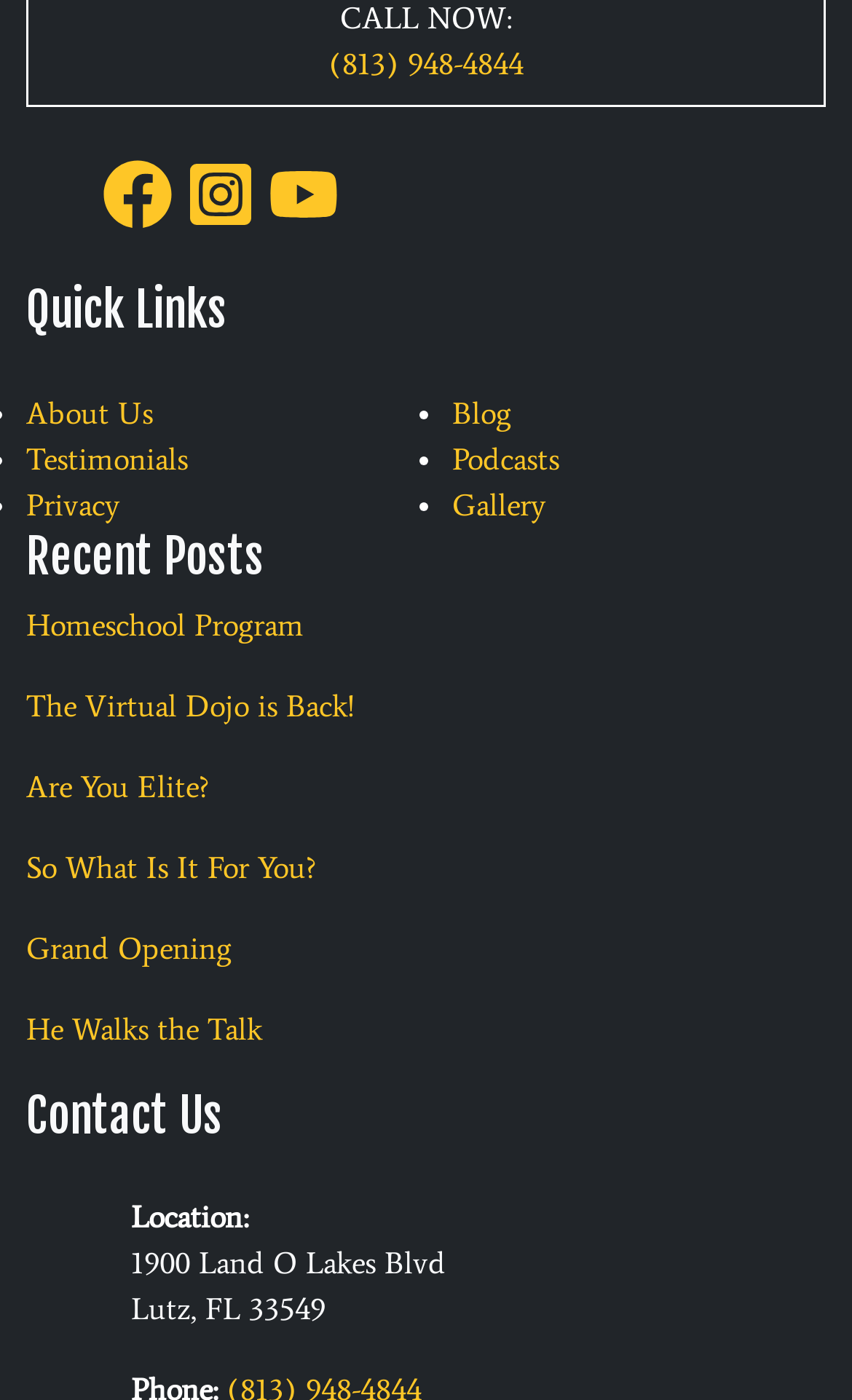What is the phone number on the webpage?
Look at the screenshot and respond with one word or a short phrase.

(813) 948-4844